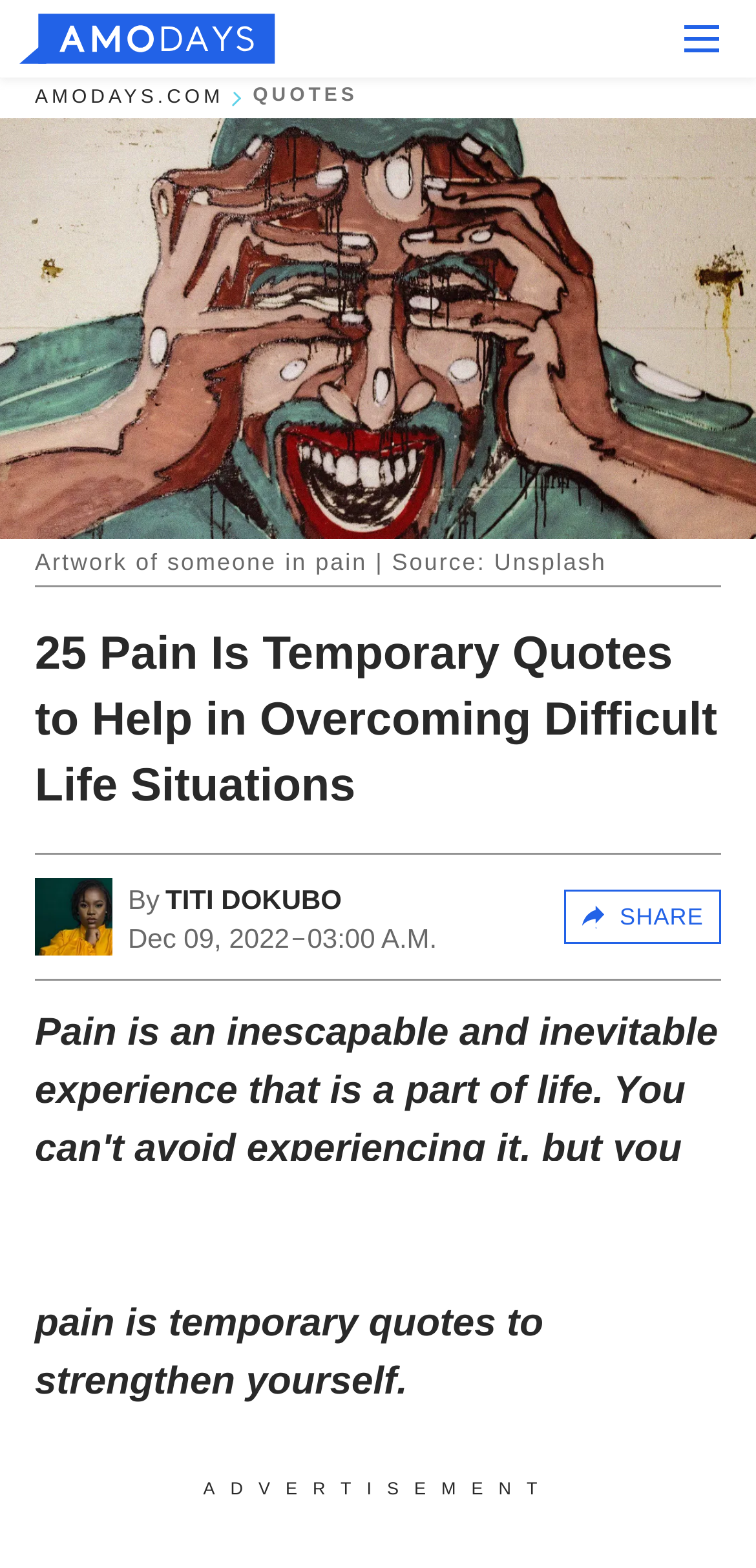Pinpoint the bounding box coordinates of the area that should be clicked to complete the following instruction: "Click the logo". The coordinates must be given as four float numbers between 0 and 1, i.e., [left, top, right, bottom].

[0.025, 0.009, 0.363, 0.041]